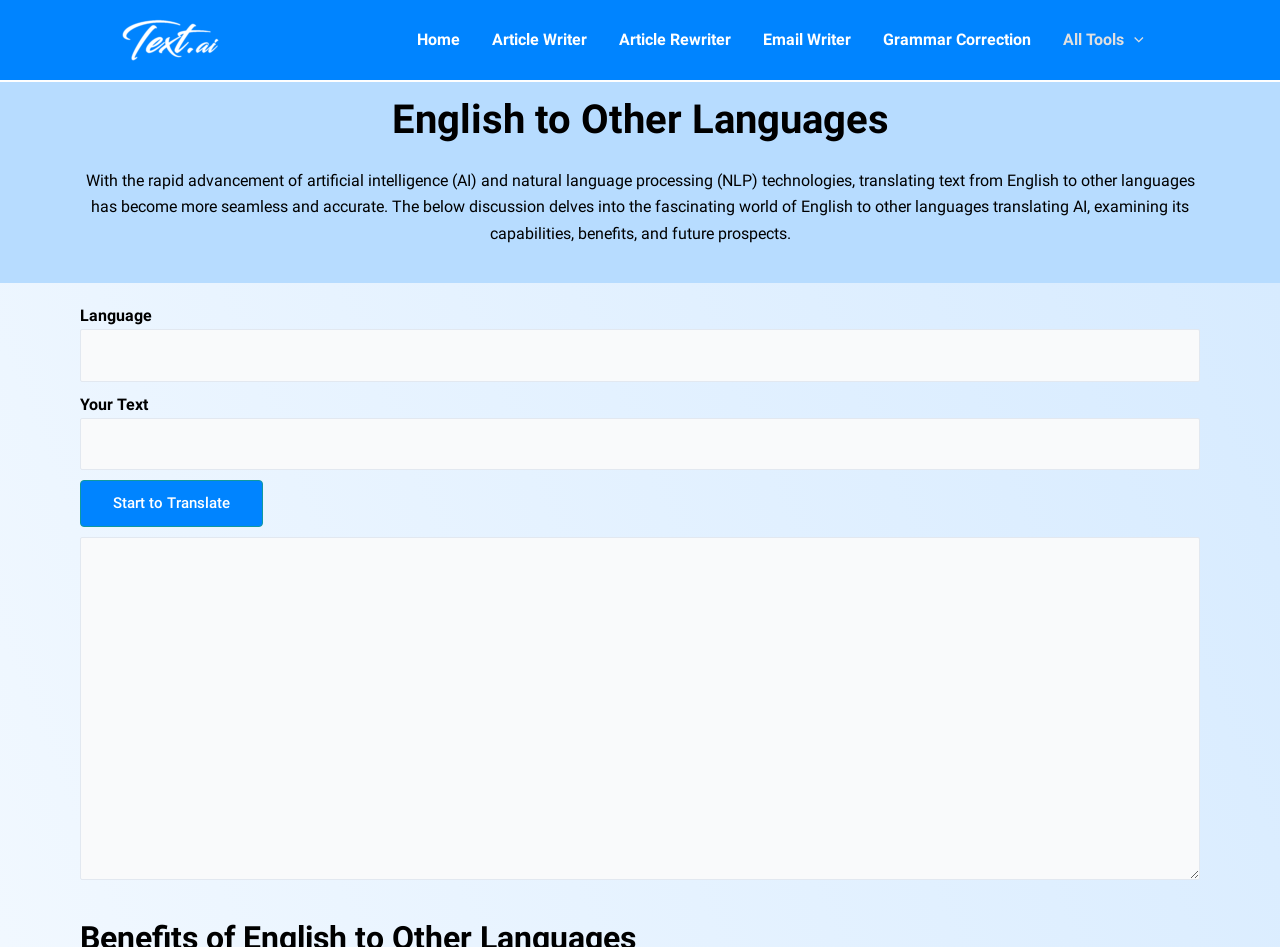How many links are in the main navigation menu?
Please provide a single word or phrase as the answer based on the screenshot.

6